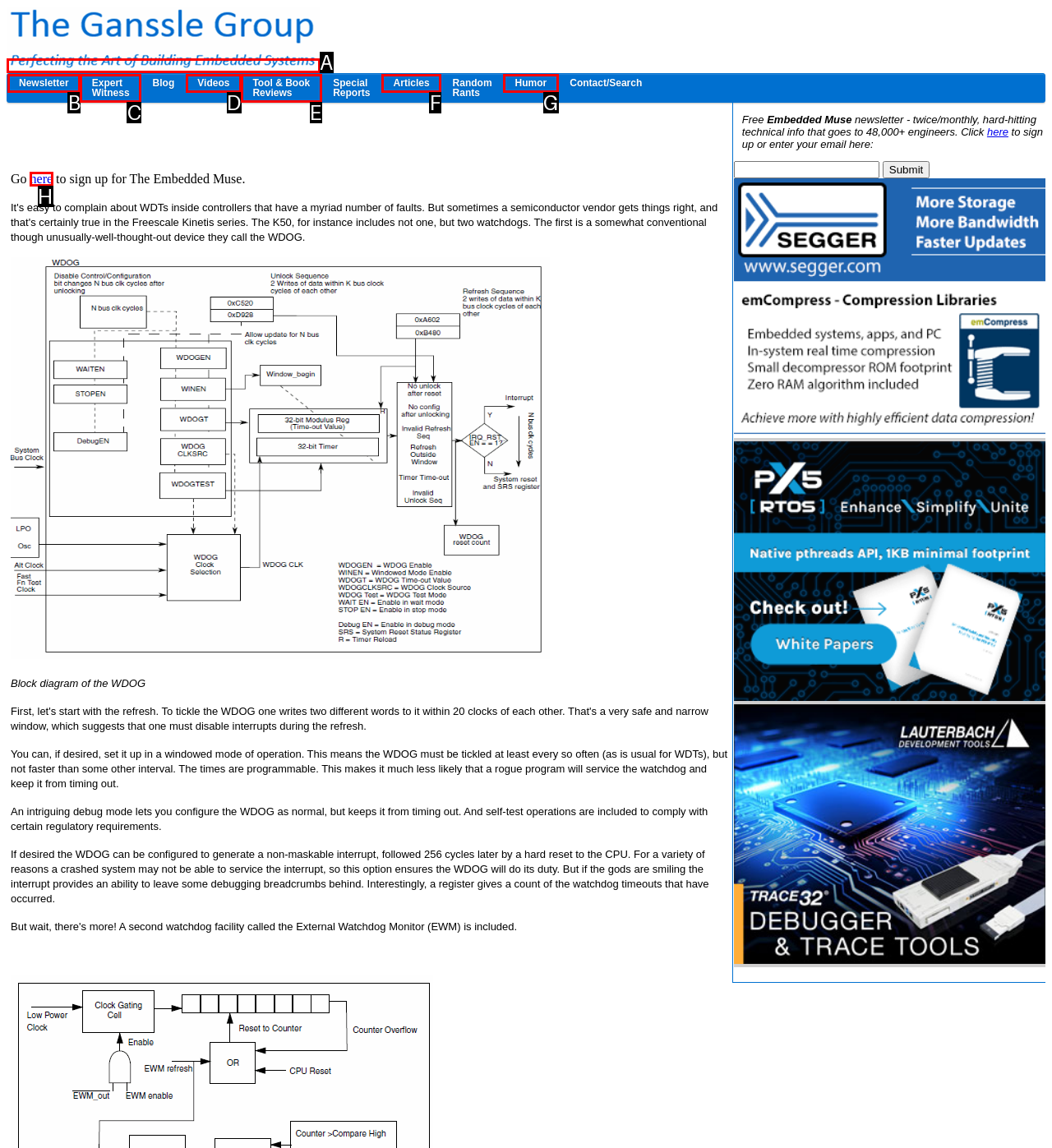Which lettered UI element aligns with this description: aria-label="Search website"
Provide your answer using the letter from the available choices.

None